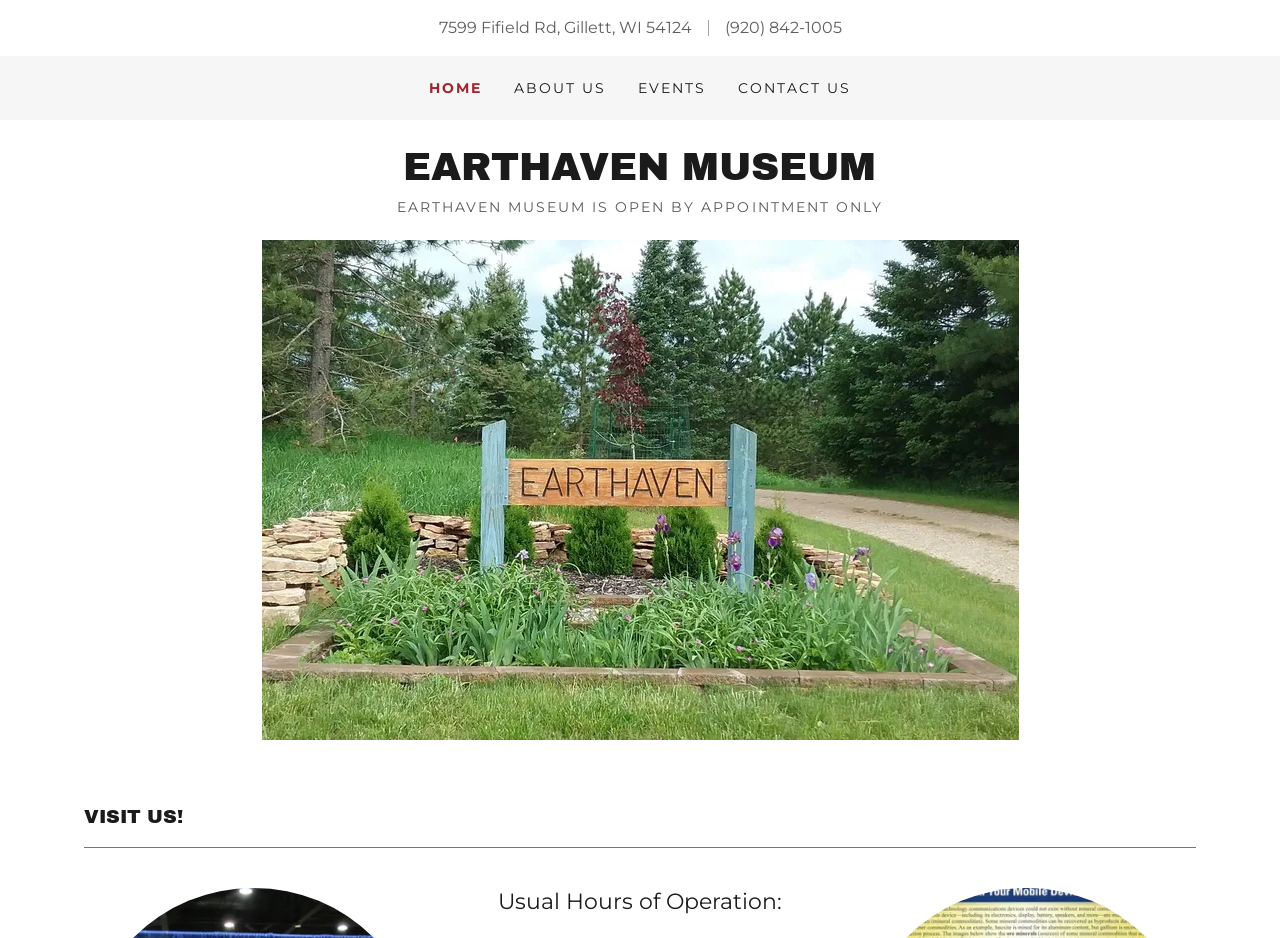Given the element description Login, predict the bounding box coordinates for the UI element in the webpage screenshot. The format should be (top-left x, top-left y, bottom-right x, bottom-right y), and the values should be between 0 and 1.

None